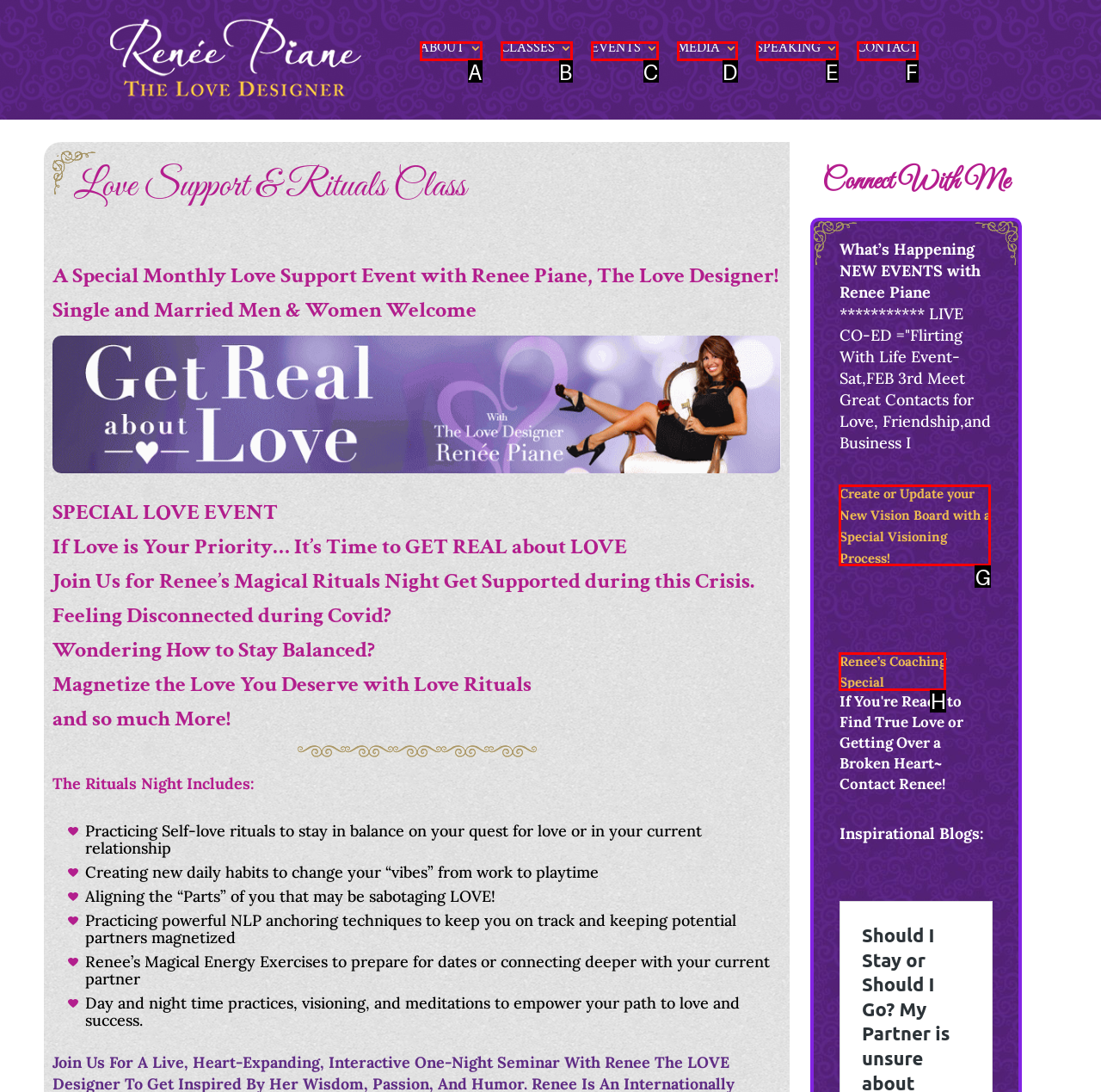Identify the correct option to click in order to accomplish the task: Click on Renee’s Coaching Special Provide your answer with the letter of the selected choice.

H